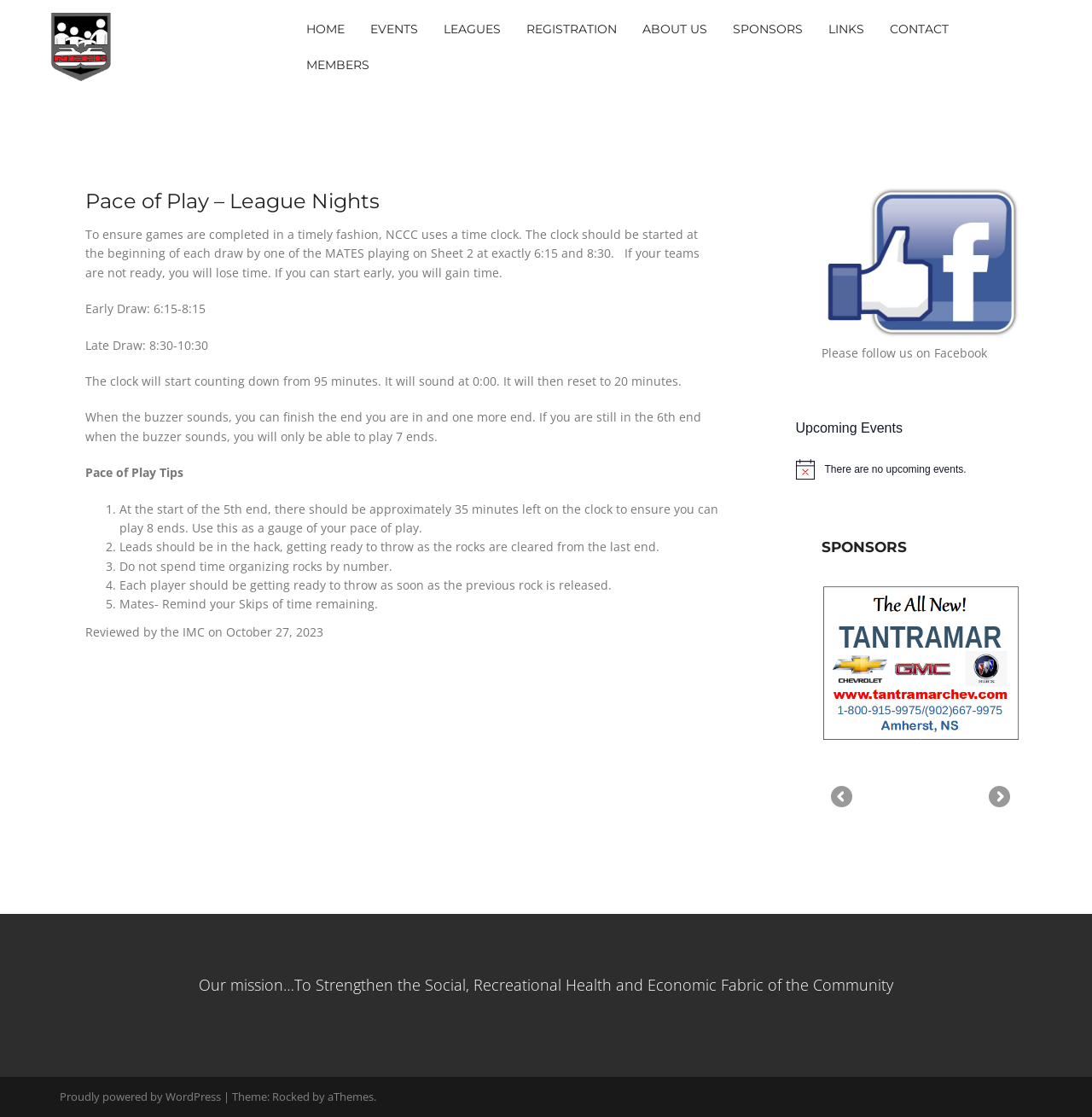What is the recommended pace of play for the 5th end?
Based on the image, provide your answer in one word or phrase.

35 minutes left on the clock